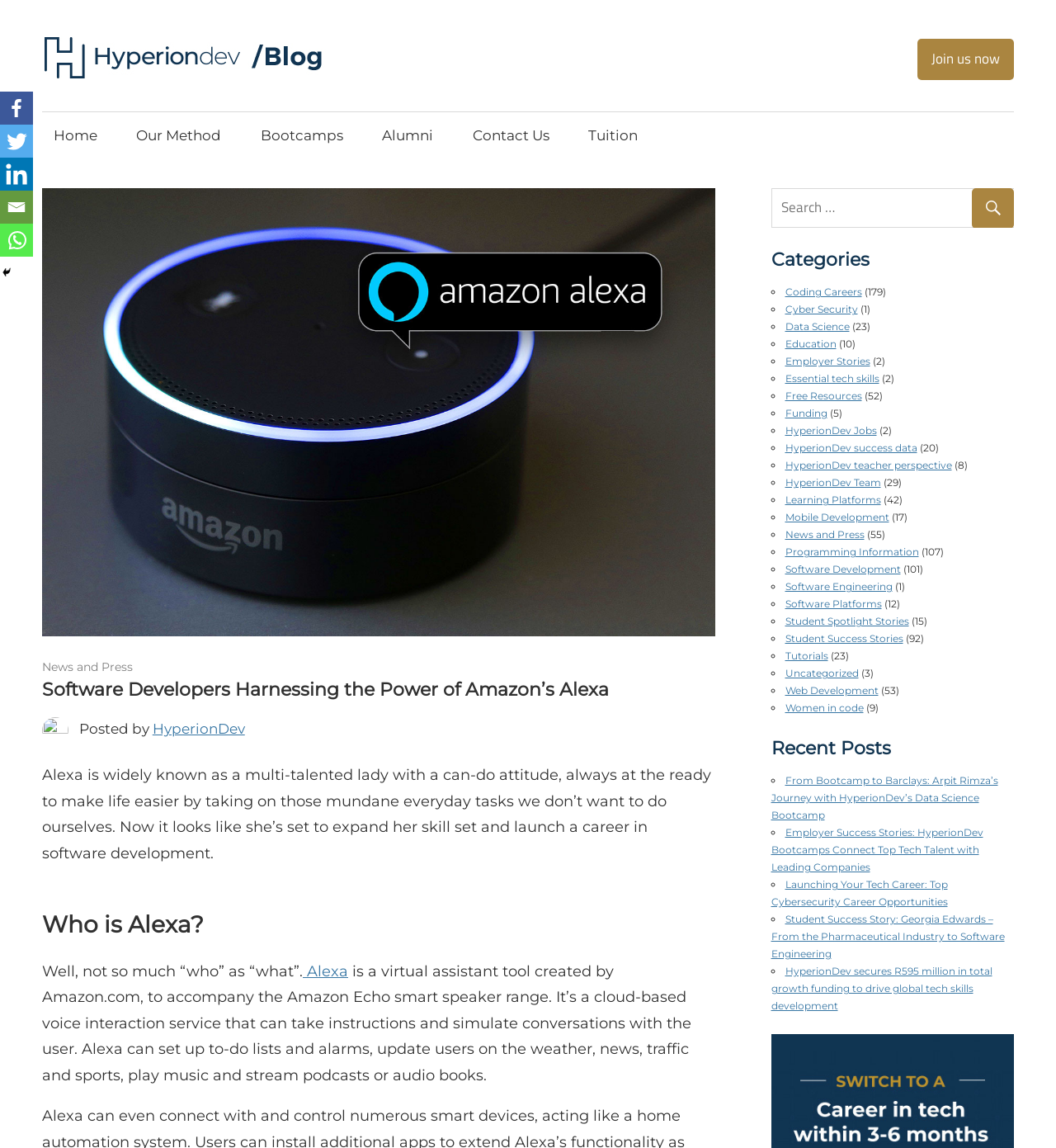Provide a one-word or short-phrase answer to the question:
How many categories are listed on the webpage?

20